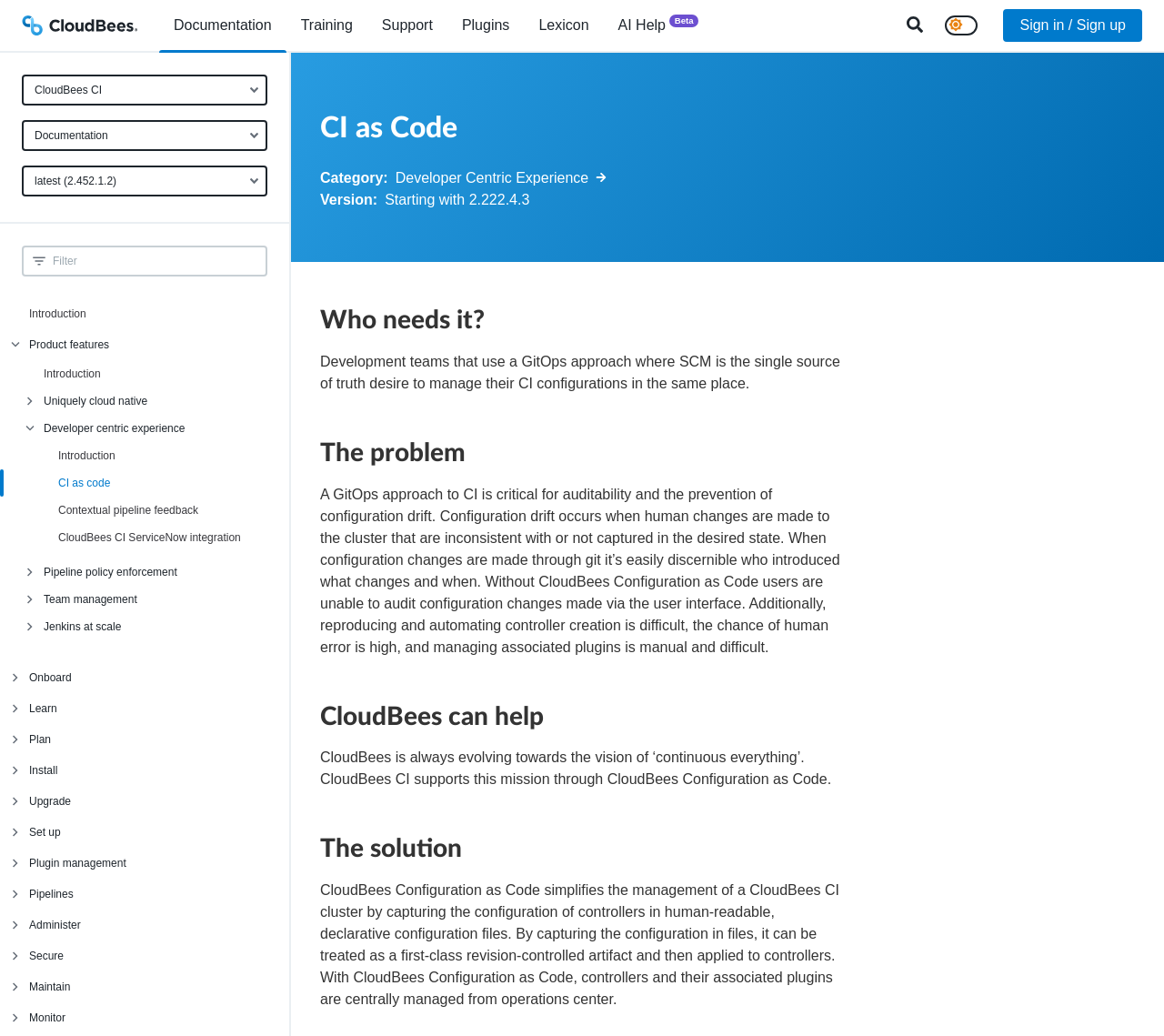Could you provide the bounding box coordinates for the portion of the screen to click to complete this instruction: "Read about the 'History of the Kilung Monastery'"?

None